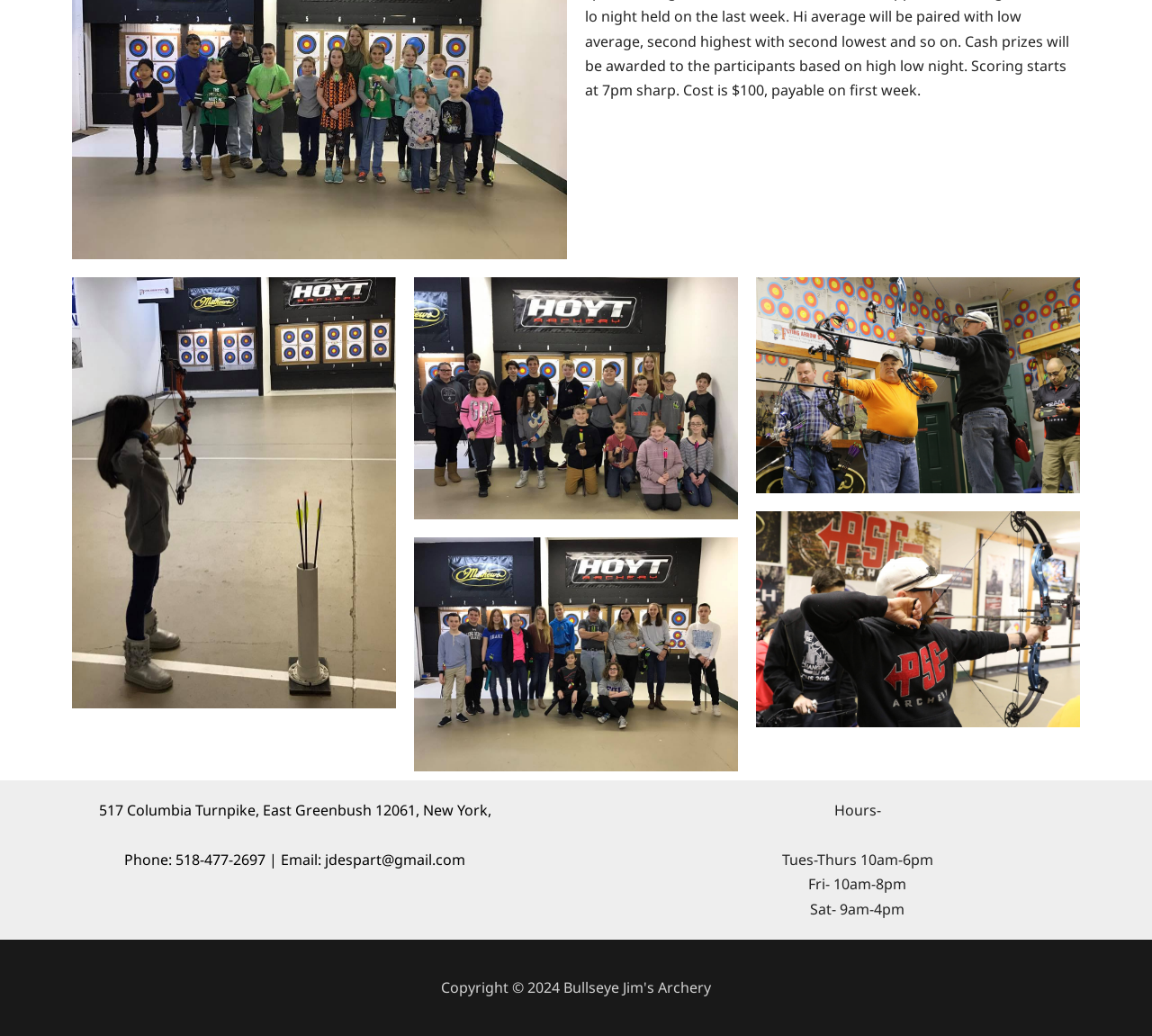Identify the bounding box coordinates for the UI element described as: "jdespart@gmail.com".

[0.282, 0.82, 0.404, 0.839]